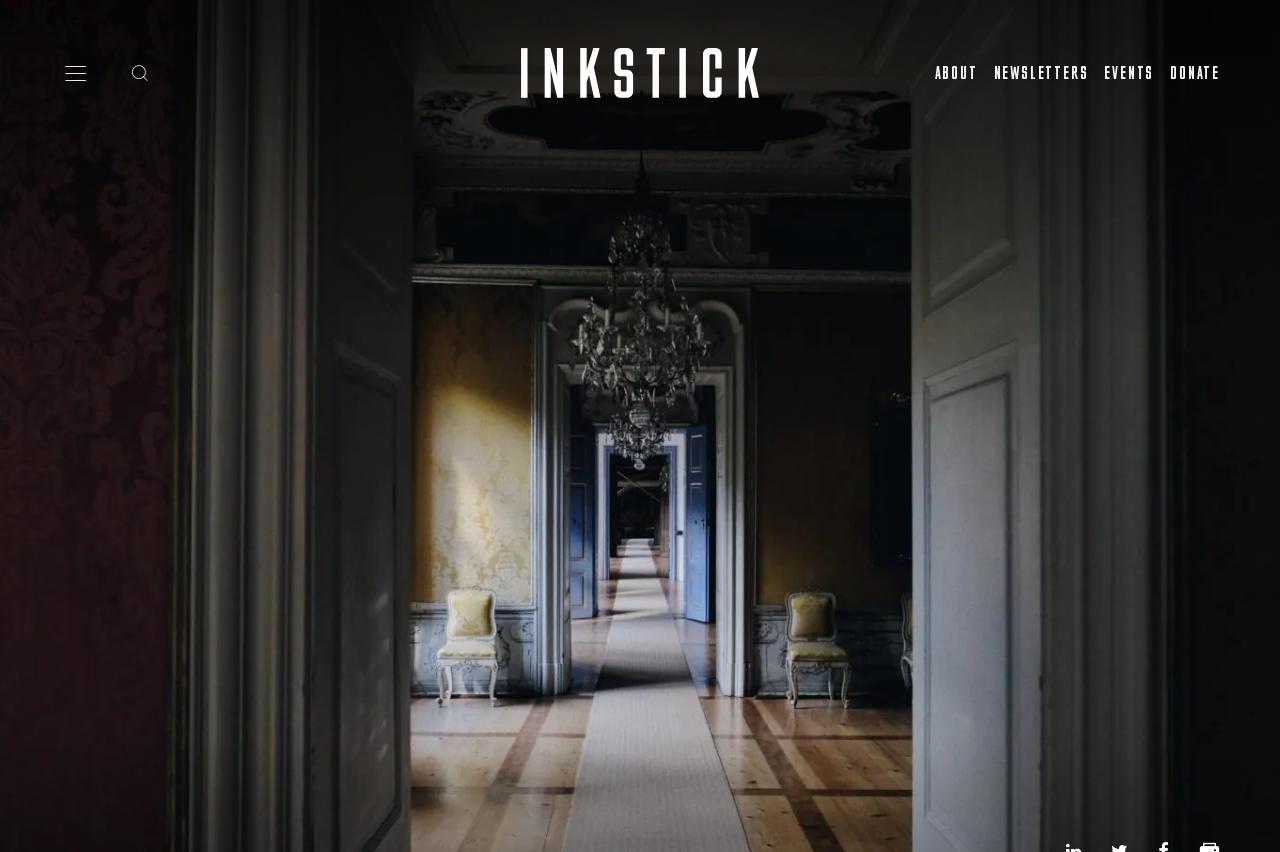What is the text on the top-left link?
Look at the image and answer with only one word or phrase.

Open menu